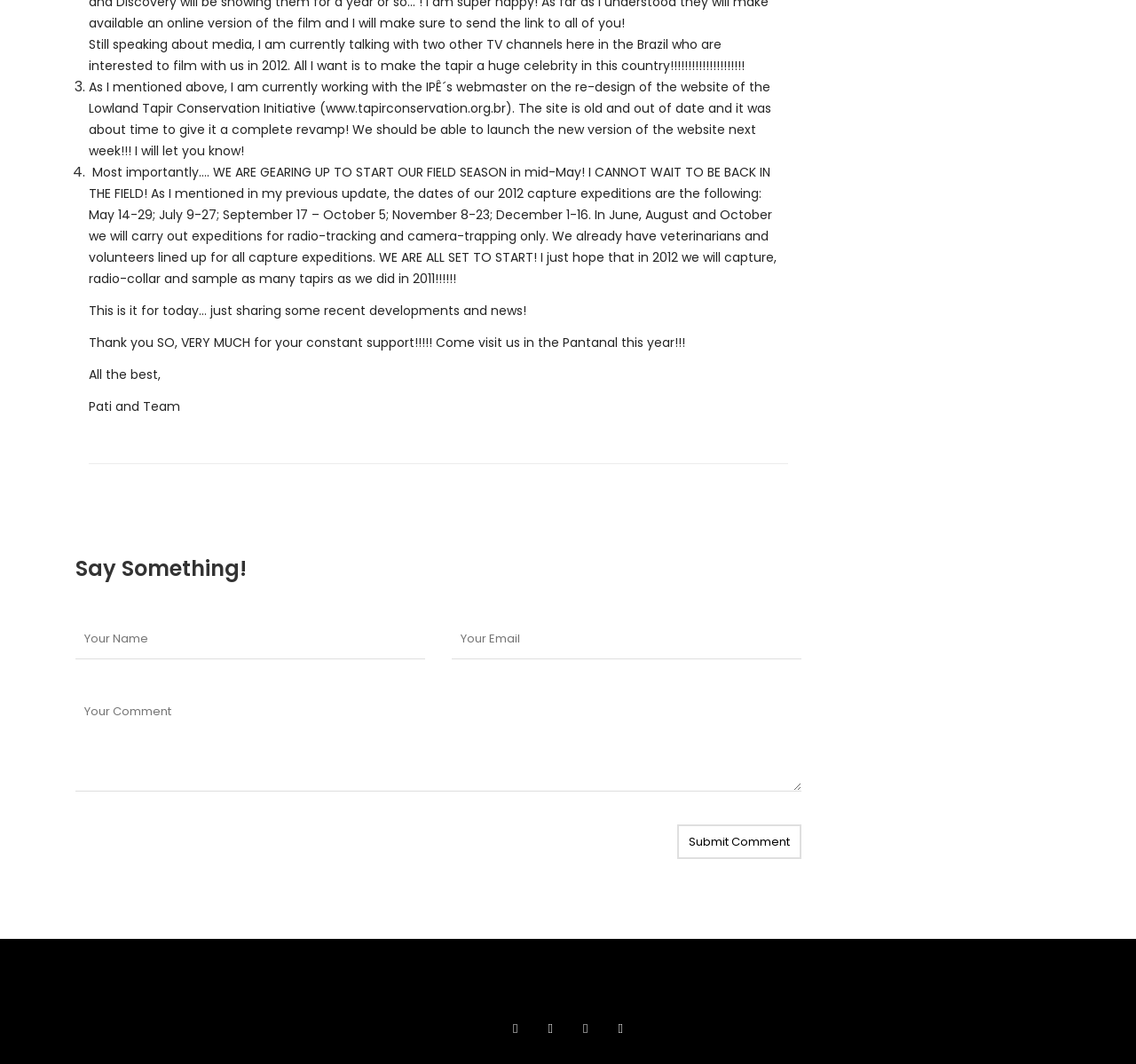Using the information shown in the image, answer the question with as much detail as possible: How many capture expeditions are planned for 2012?

The author mentions the dates of the 2012 capture expeditions, which are May 14-29, July 9-27, September 17 – October 5, November 8-23, and December 1-16, indicating that there are five capture expeditions planned for 2012.